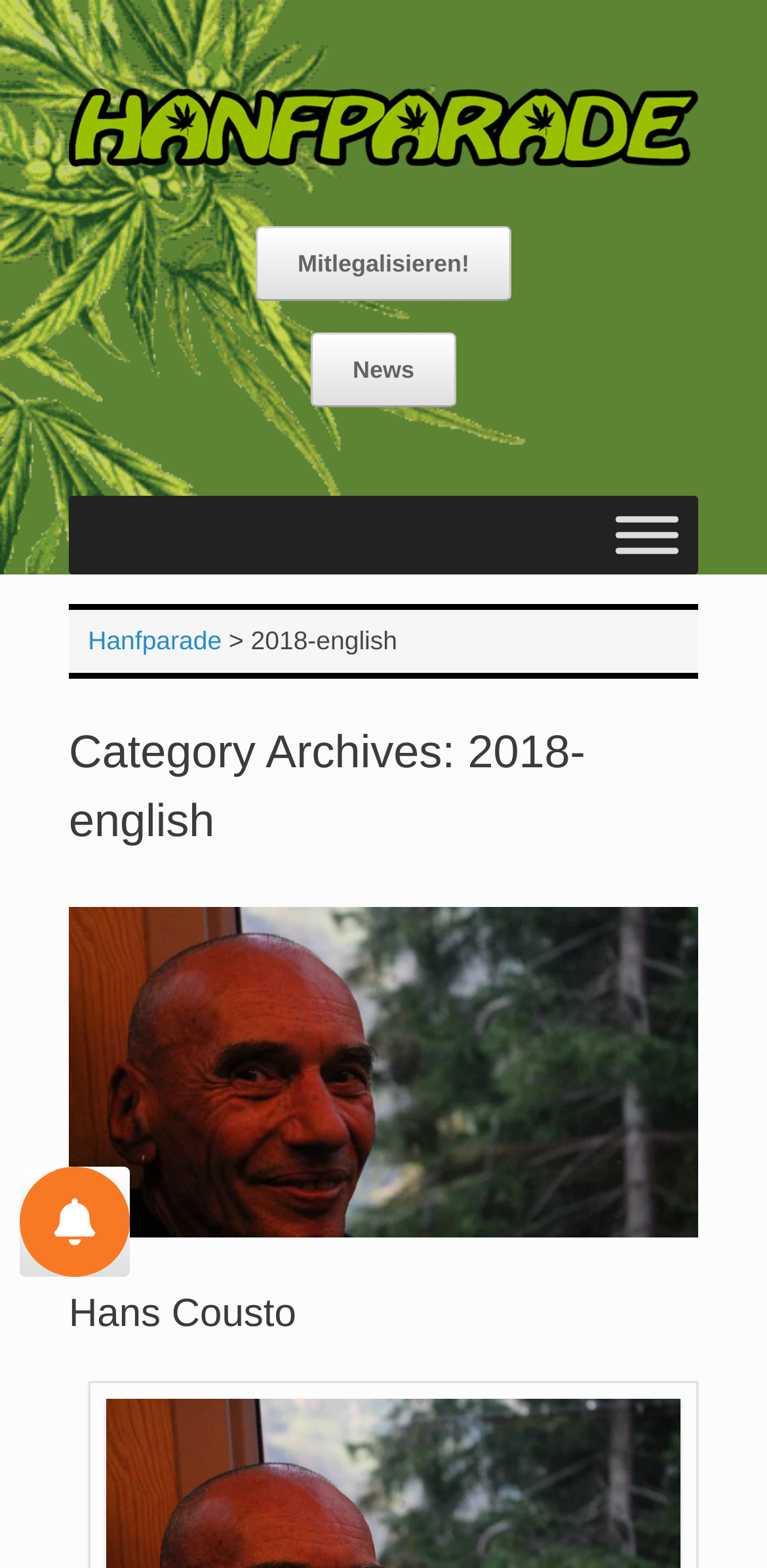Locate the bounding box coordinates of the element to click to perform the following action: 'View news'. The coordinates should be given as four float values between 0 and 1, in the form of [left, top, right, bottom].

[0.406, 0.226, 0.594, 0.244]